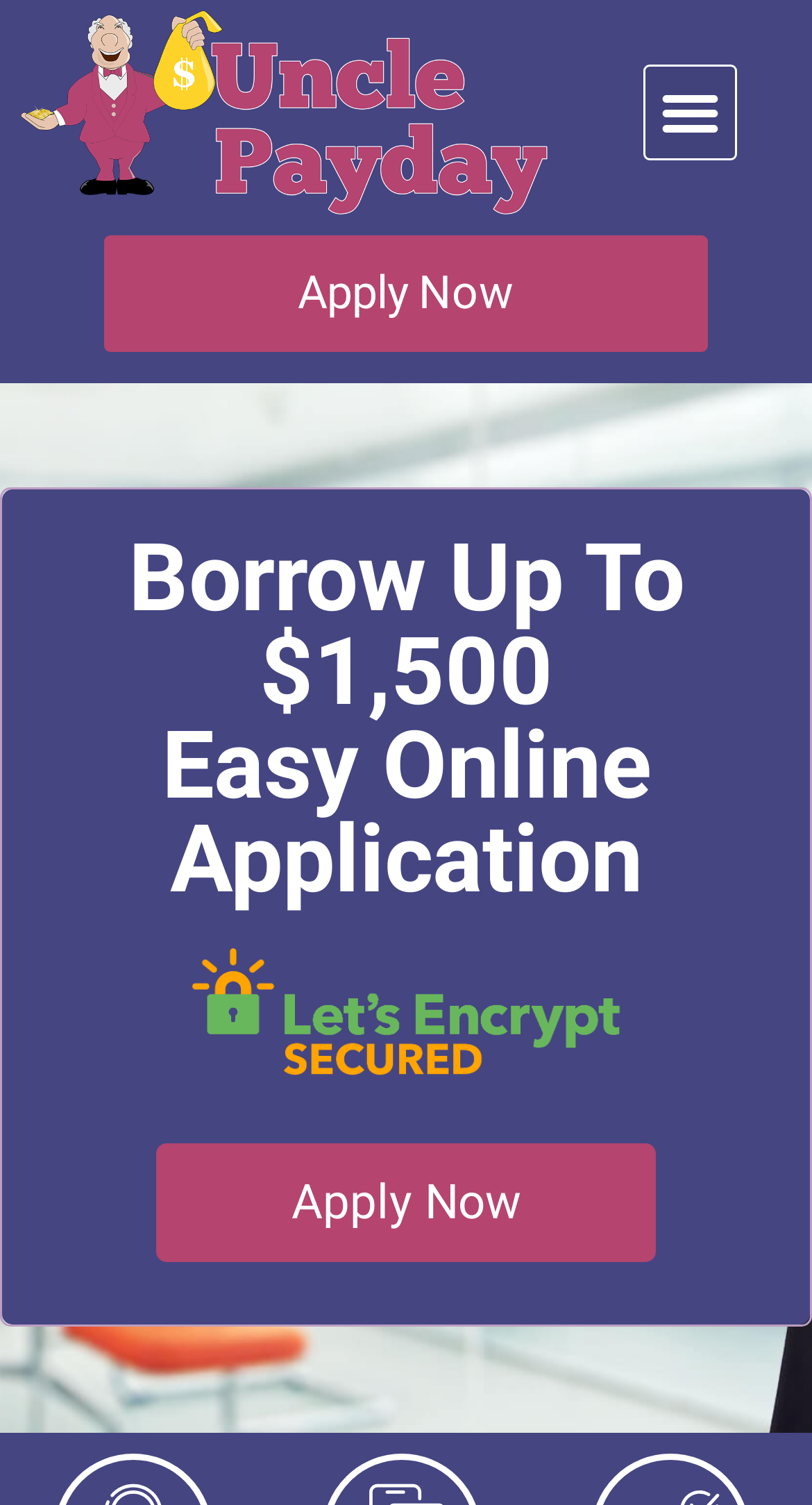What is the logo of the website?
Refer to the image and provide a concise answer in one word or phrase.

Uncle Payday Logo